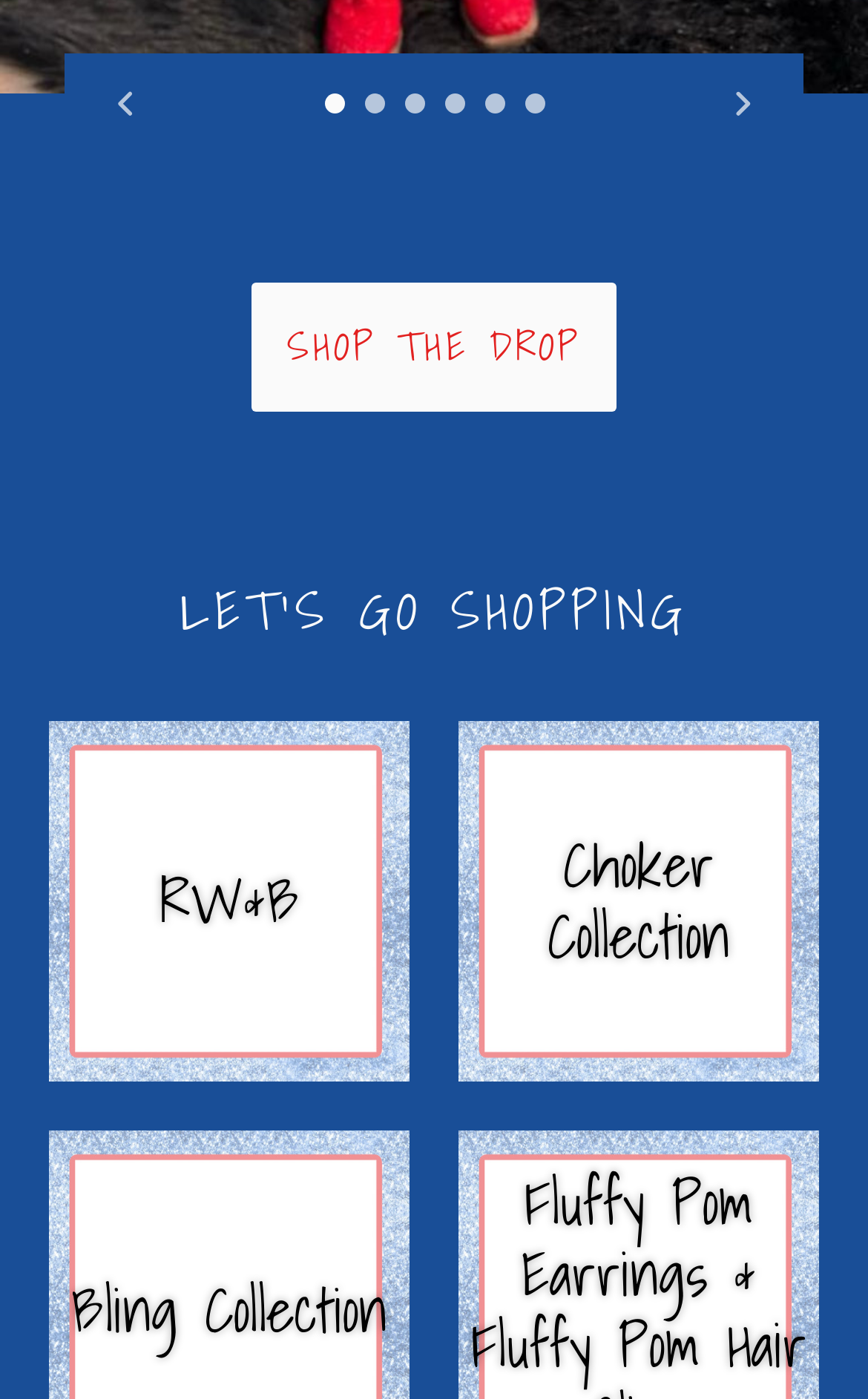Identify the bounding box coordinates for the element you need to click to achieve the following task: "go to next slide". The coordinates must be four float values ranging from 0 to 1, formatted as [left, top, right, bottom].

[0.799, 0.039, 0.912, 0.109]